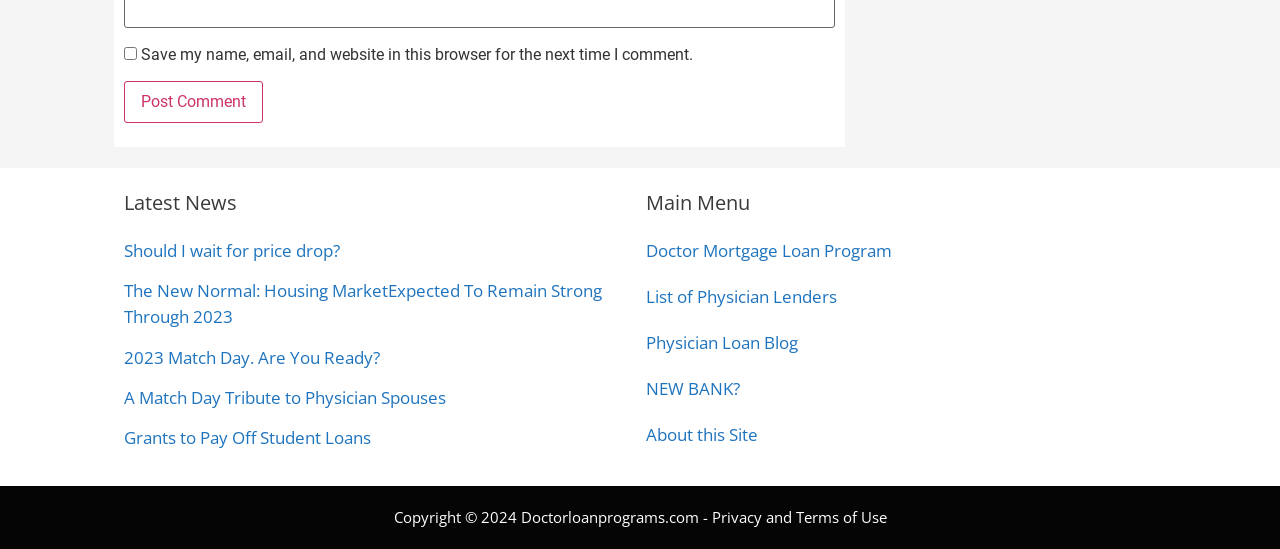Please specify the bounding box coordinates of the element that should be clicked to execute the given instruction: 'Click on the 'Editor' link'. Ensure the coordinates are four float numbers between 0 and 1, expressed as [left, top, right, bottom].

None